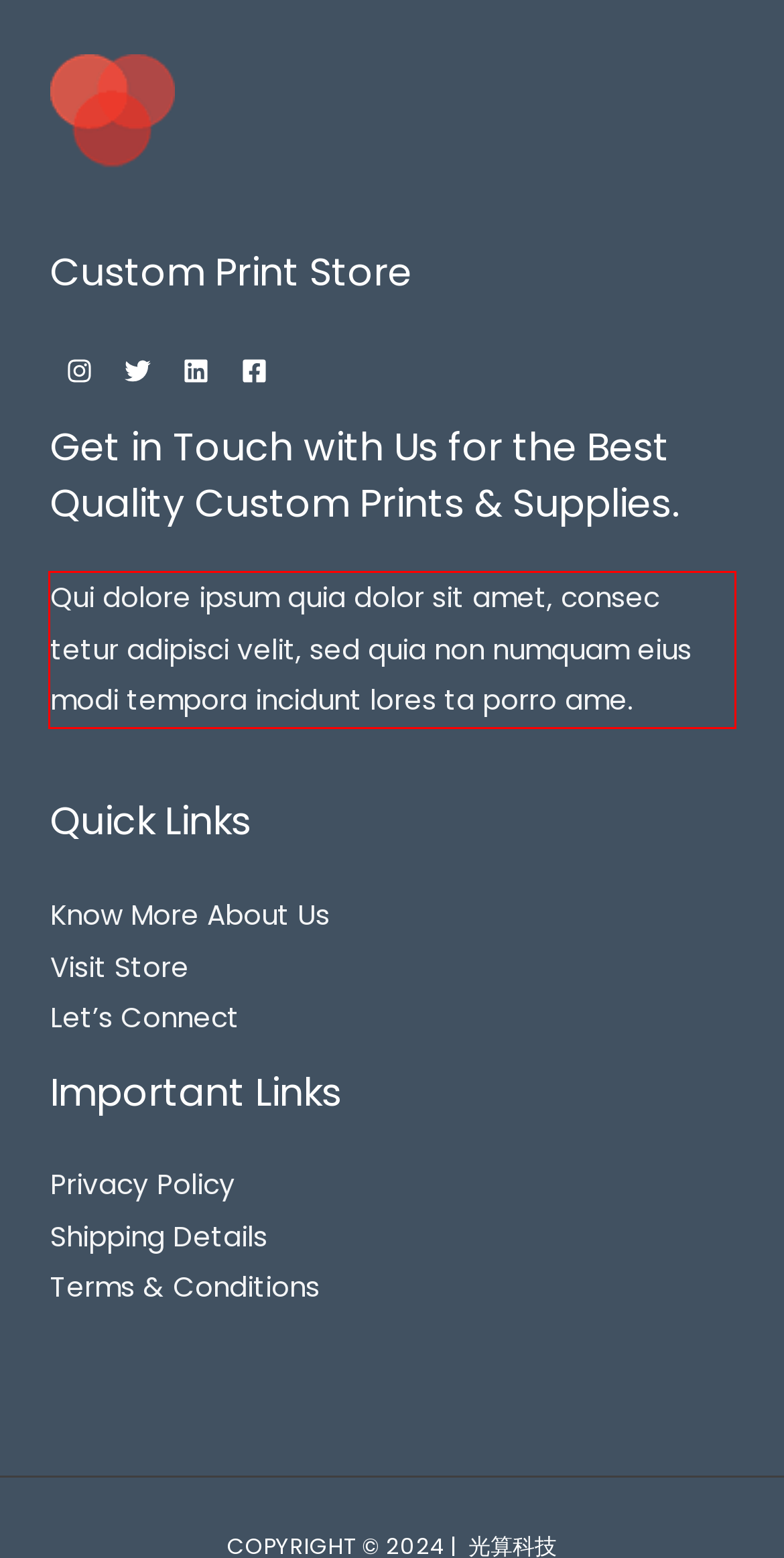Extract and provide the text found inside the red rectangle in the screenshot of the webpage.

Qui dolore ipsum quia dolor sit amet, consec tetur adipisci velit, sed quia non numquam eius modi tempora incidunt lores ta porro ame.